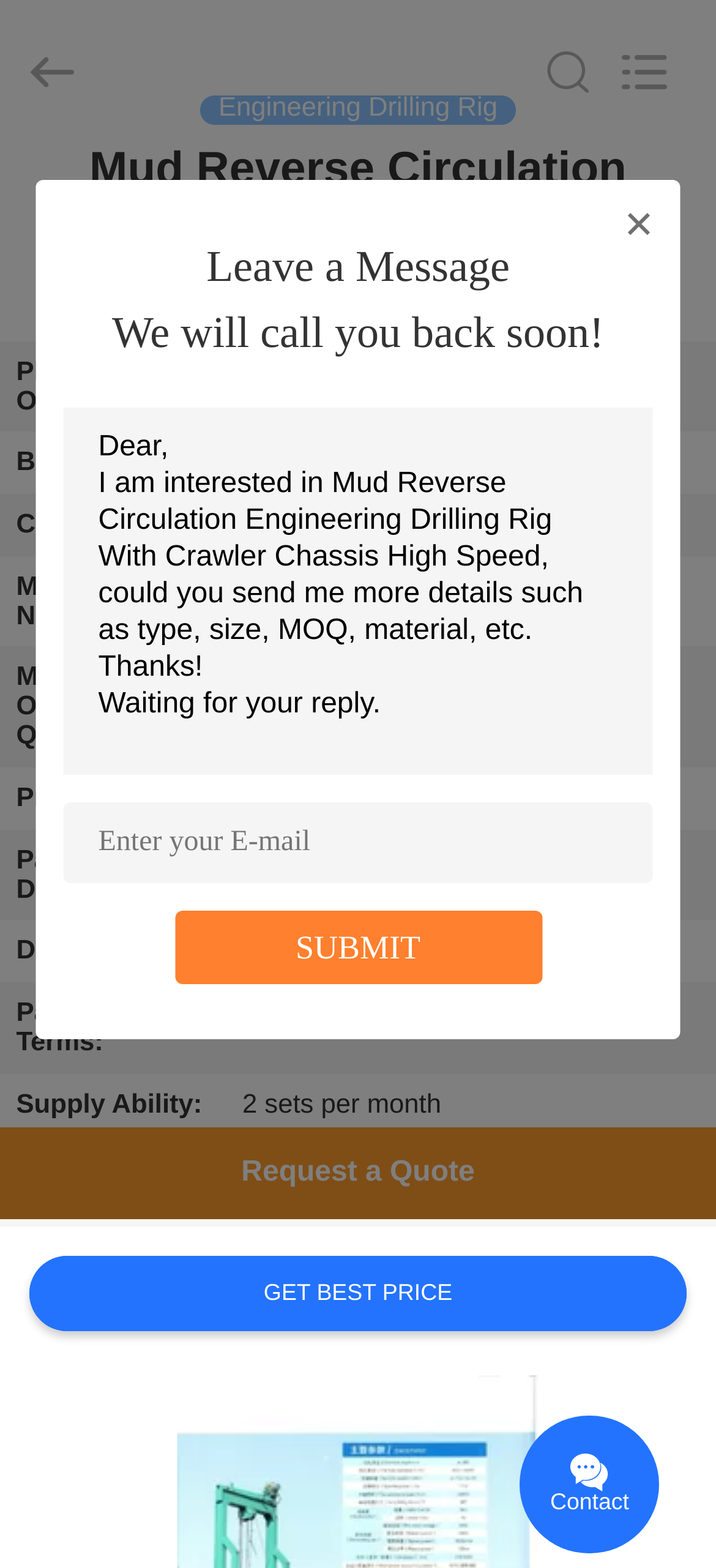Identify the bounding box coordinates for the region of the element that should be clicked to carry out the instruction: "Search what you want". The bounding box coordinates should be four float numbers between 0 and 1, i.e., [left, top, right, bottom].

[0.0, 0.0, 0.88, 0.091]